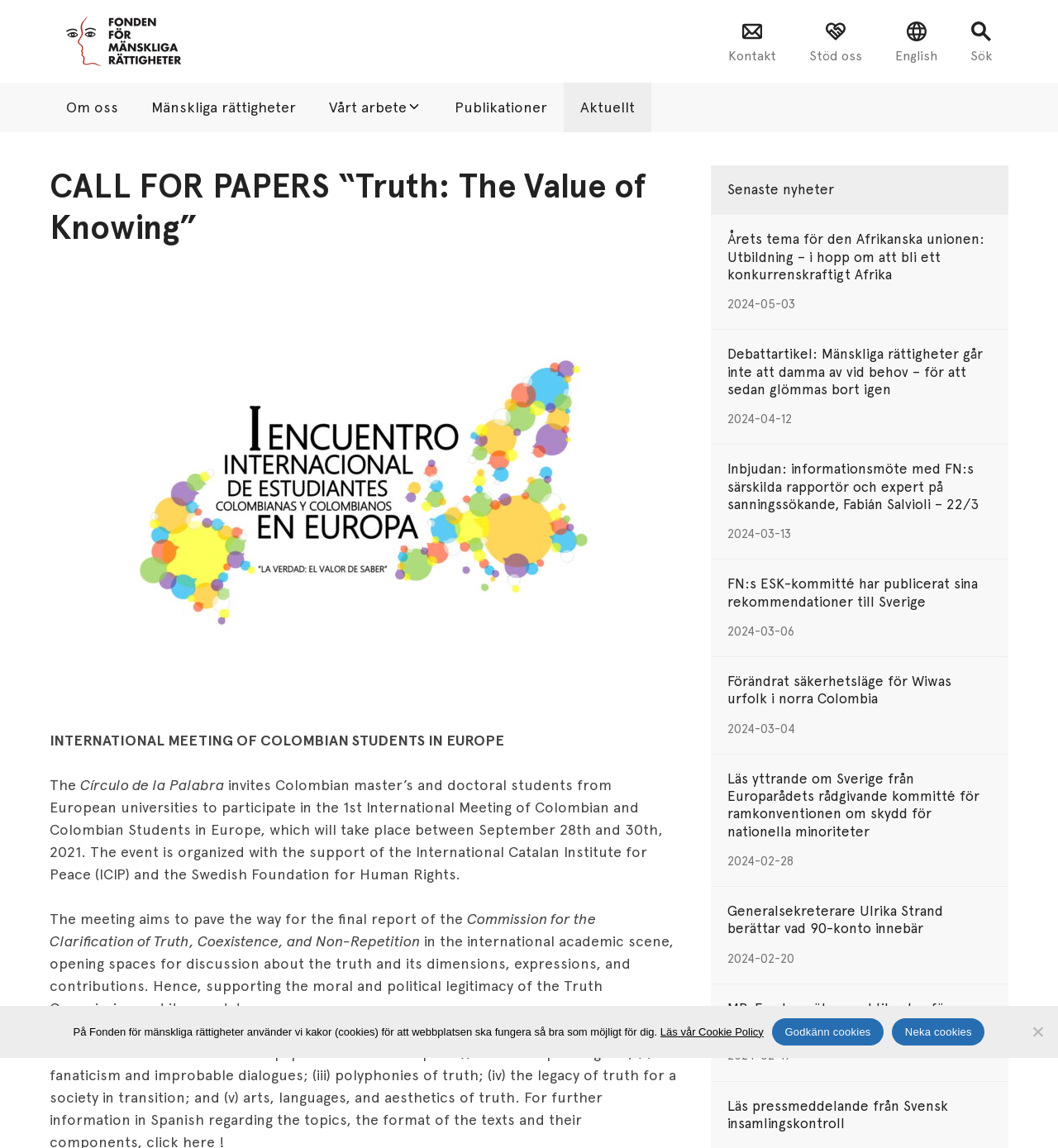What is the language of the webpage?
Provide an in-depth and detailed answer to the question.

I found the answer by looking at the top-right corner of the webpage, where the language options are displayed, and 'English' is one of the options.